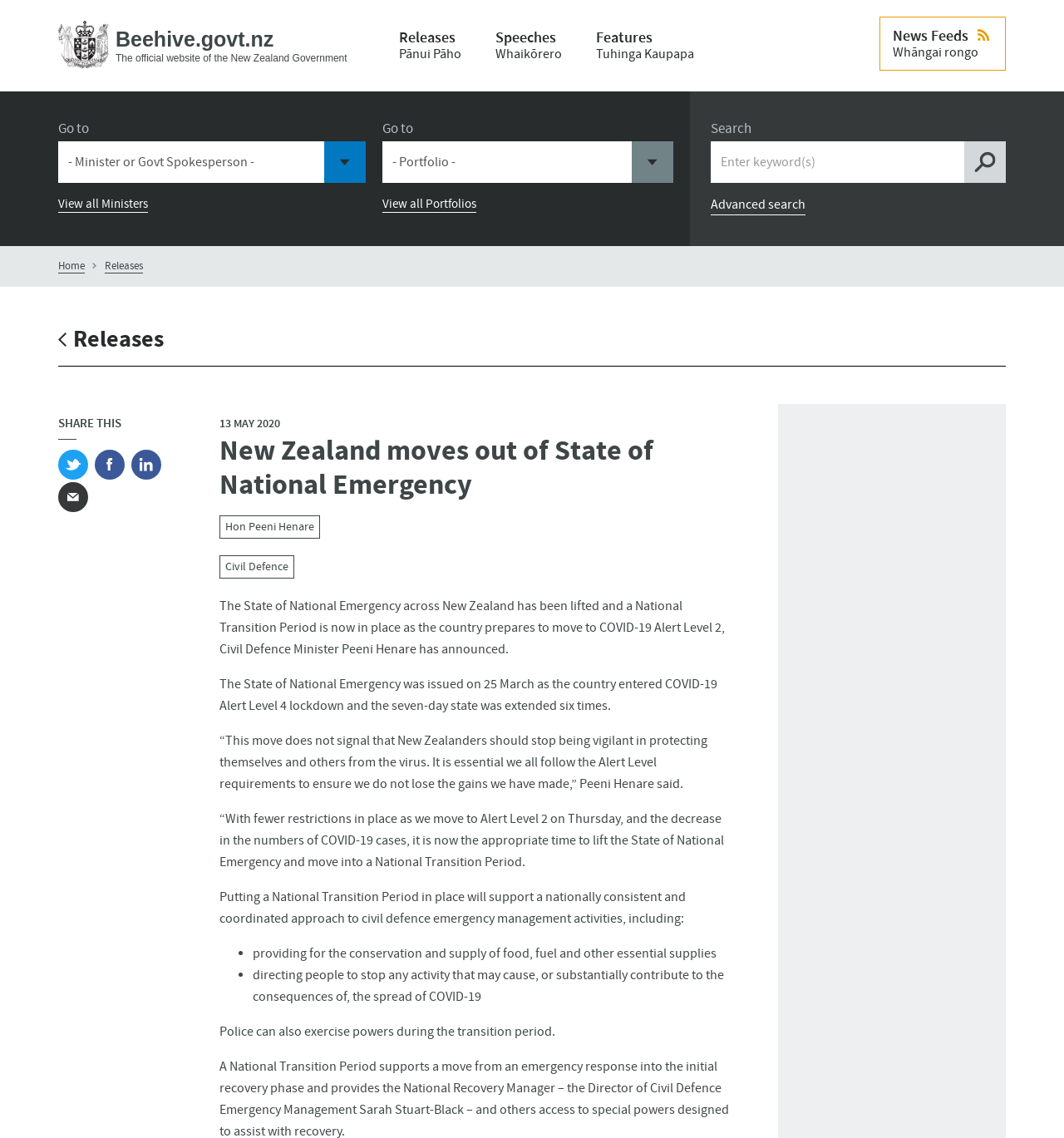What is the current COVID-19 Alert Level?
Refer to the image and answer the question using a single word or phrase.

2